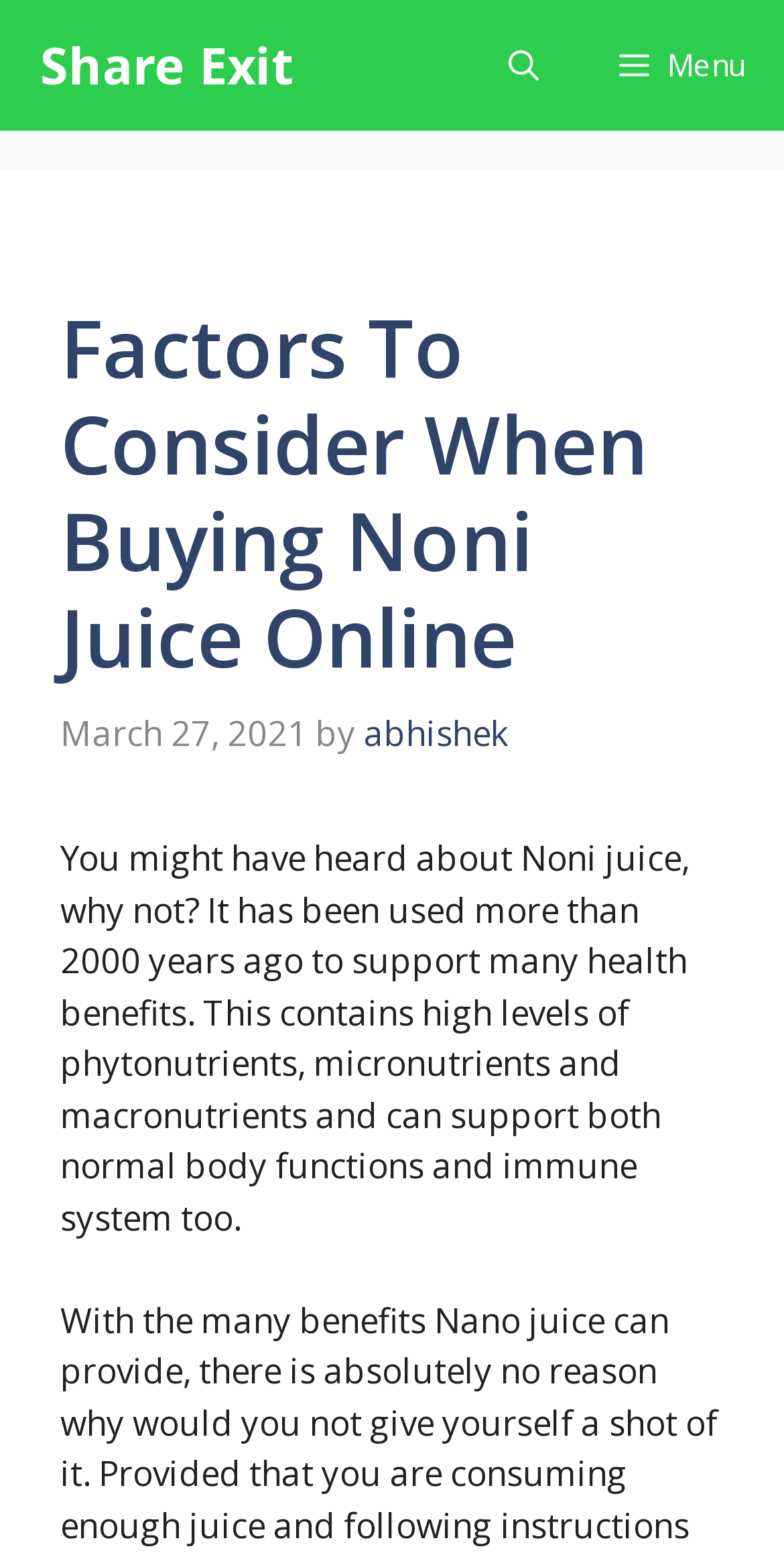Identify and provide the title of the webpage.

Factors To Consider When Buying Noni Juice Online